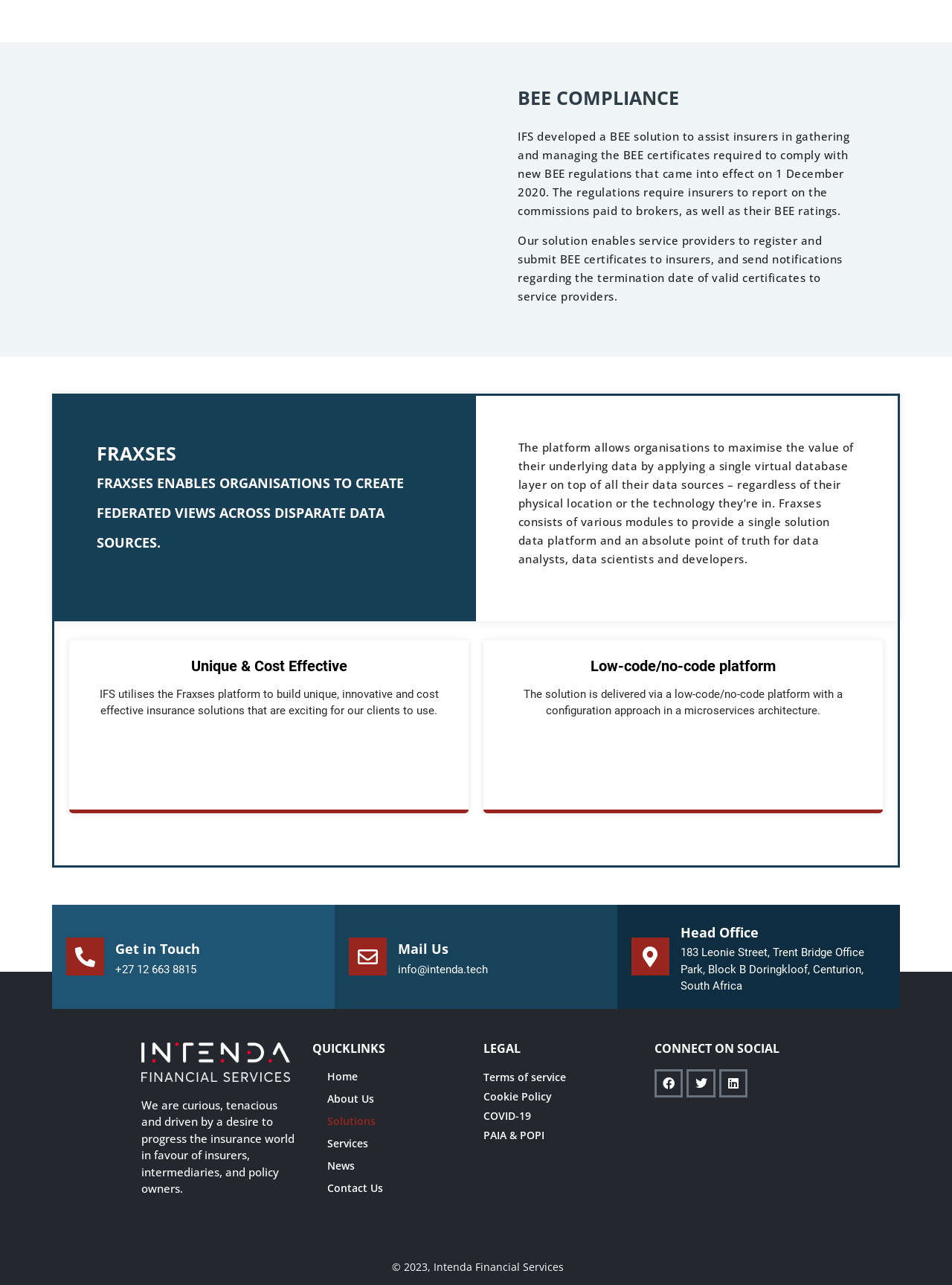Bounding box coordinates are specified in the format (top-left x, top-left y, bottom-right x, bottom-right y). All values are floating point numbers bounded between 0 and 1. Please provide the bounding box coordinate of the region this sentence describes: Contact Us

[0.328, 0.916, 0.492, 0.933]